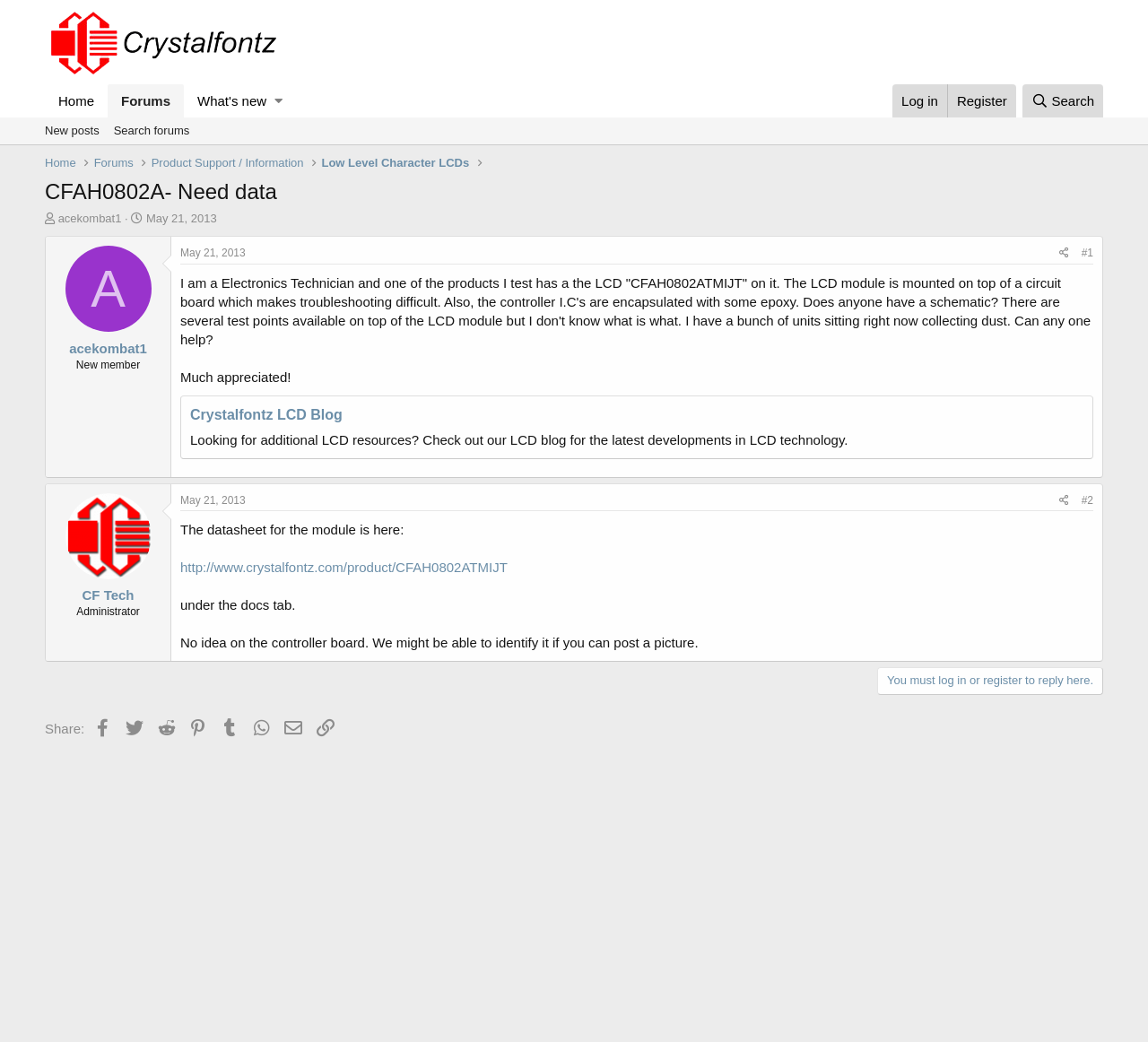Pinpoint the bounding box coordinates for the area that should be clicked to perform the following instruction: "Check out the Crystalfontz LCD Blog".

[0.166, 0.391, 0.298, 0.406]